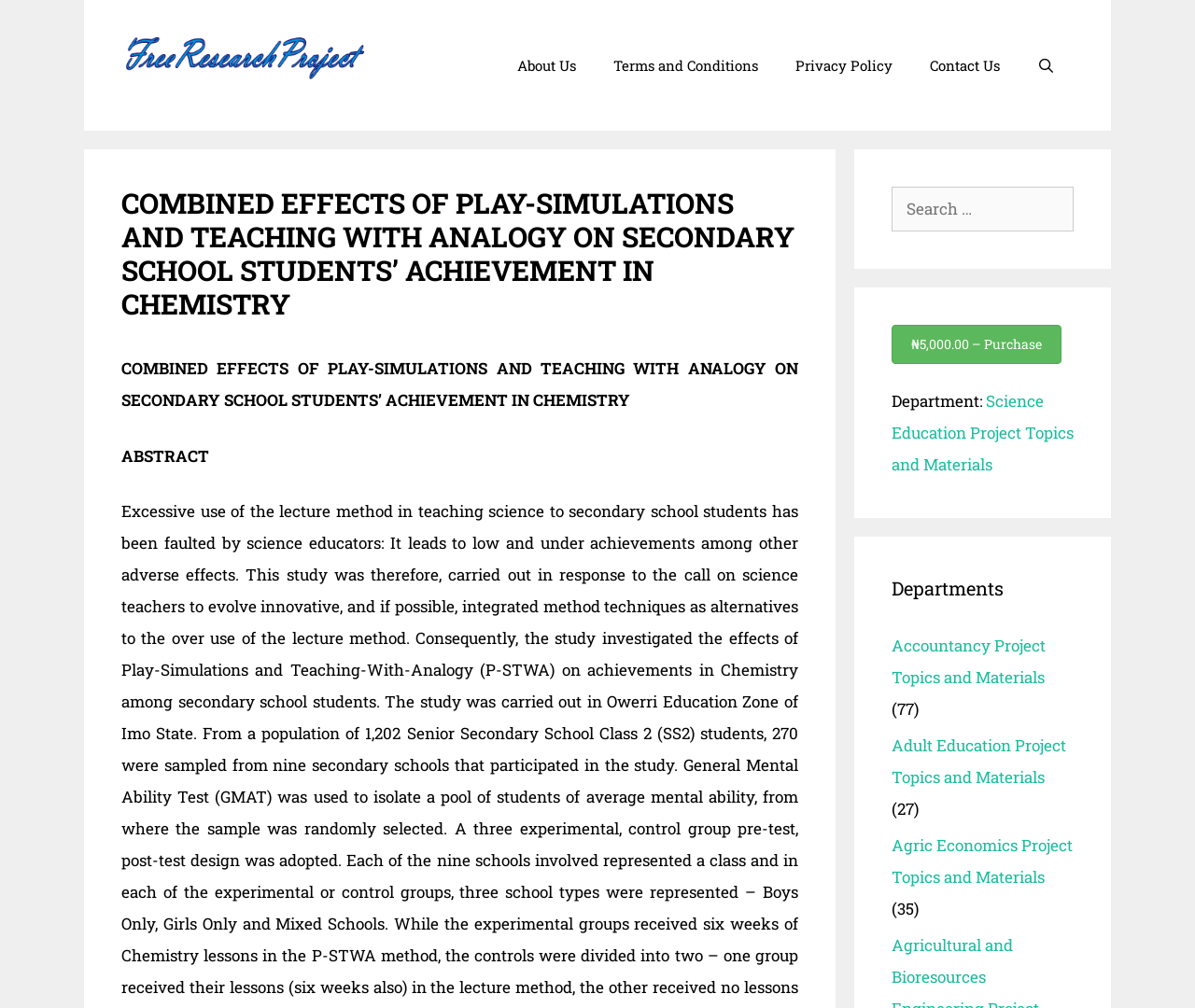Given the description: "alt="Free Research Project"", determine the bounding box coordinates of the UI element. The coordinates should be formatted as four float numbers between 0 and 1, [left, top, right, bottom].

[0.102, 0.046, 0.305, 0.067]